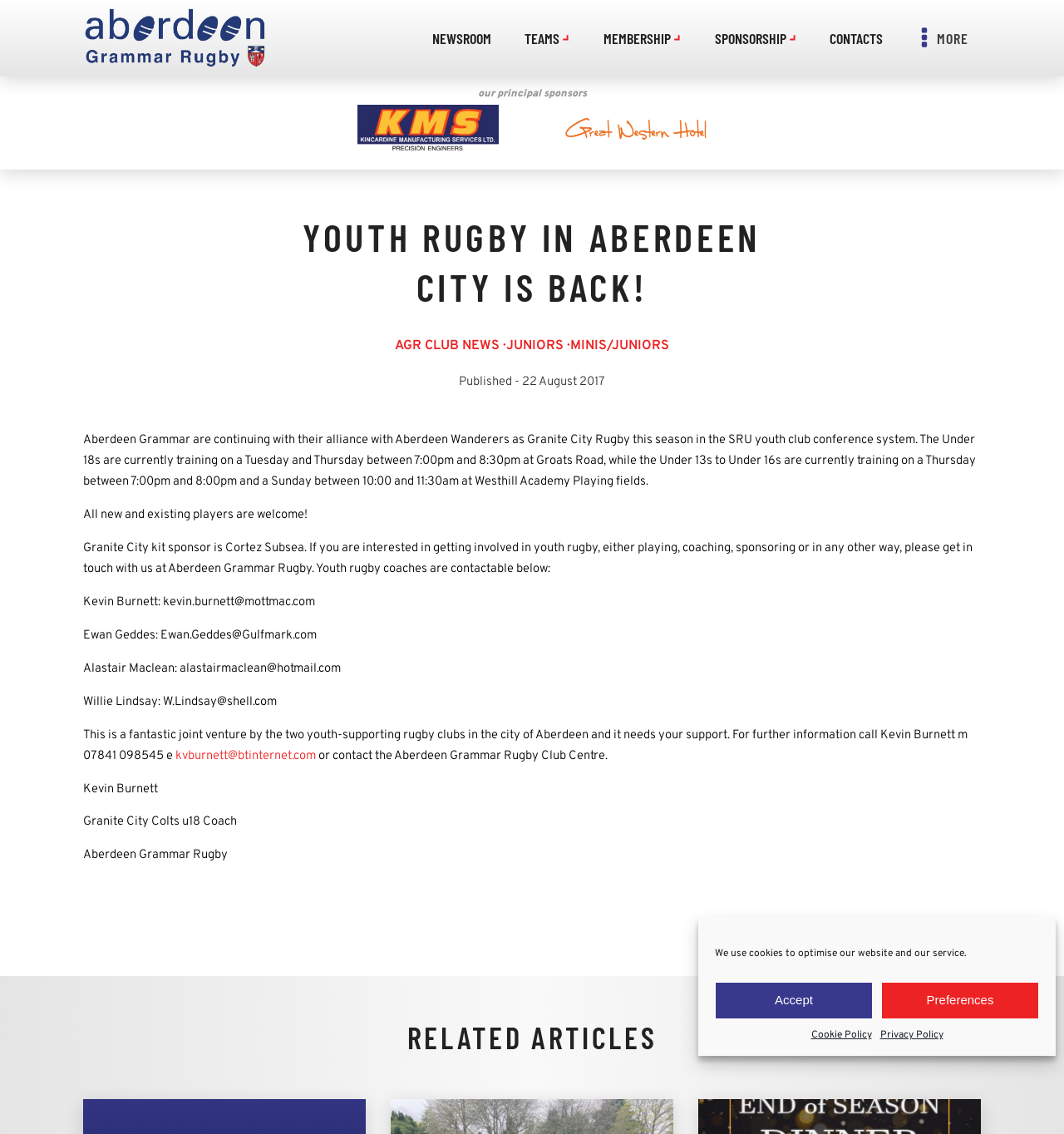Please find and generate the text of the main heading on the webpage.

YOUTH RUGBY IN ABERDEEN CITY IS BACK!